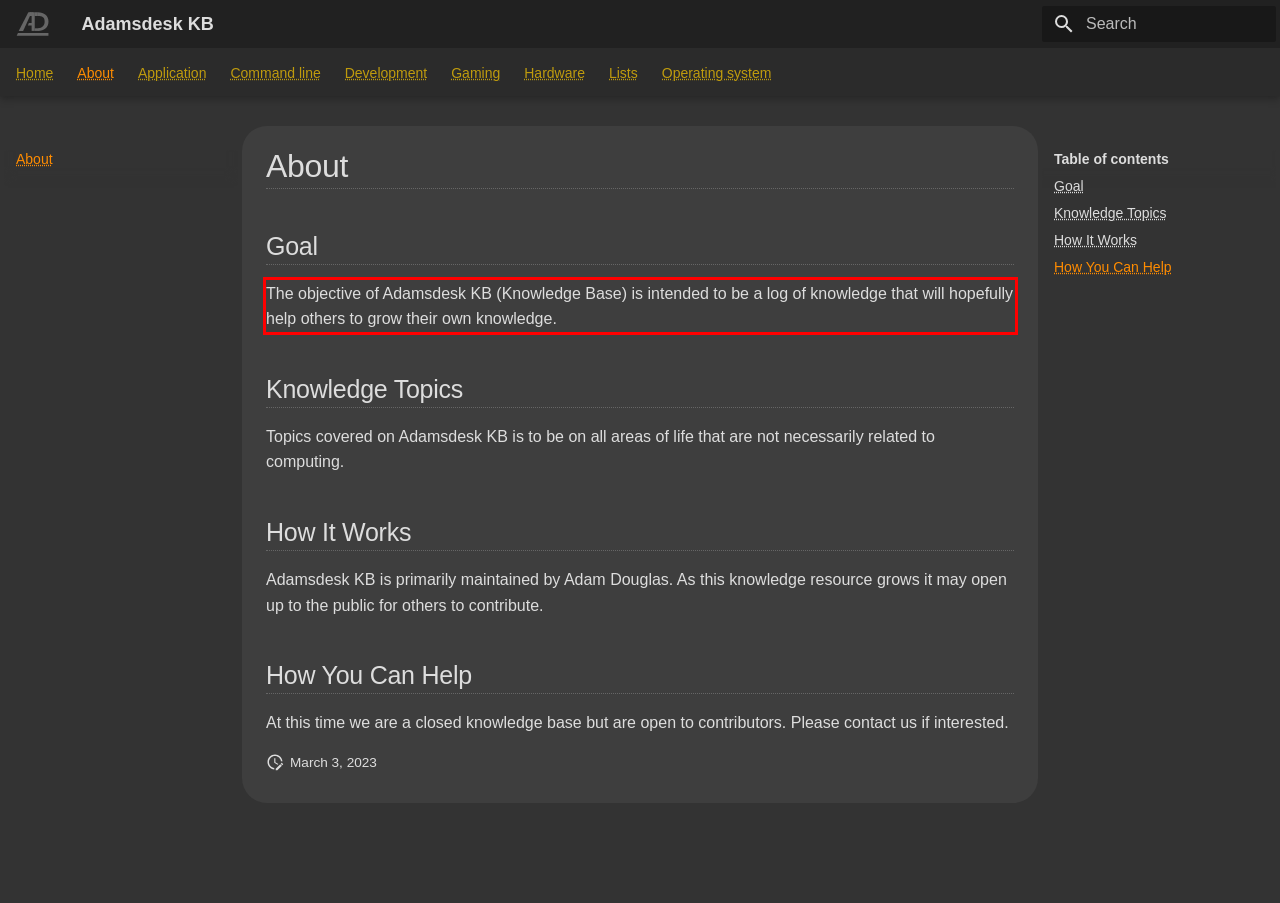Please take the screenshot of the webpage, find the red bounding box, and generate the text content that is within this red bounding box.

The objective of Adamsdesk KB (Knowledge Base) is intended to be a log of knowledge that will hopefully help others to grow their own knowledge.